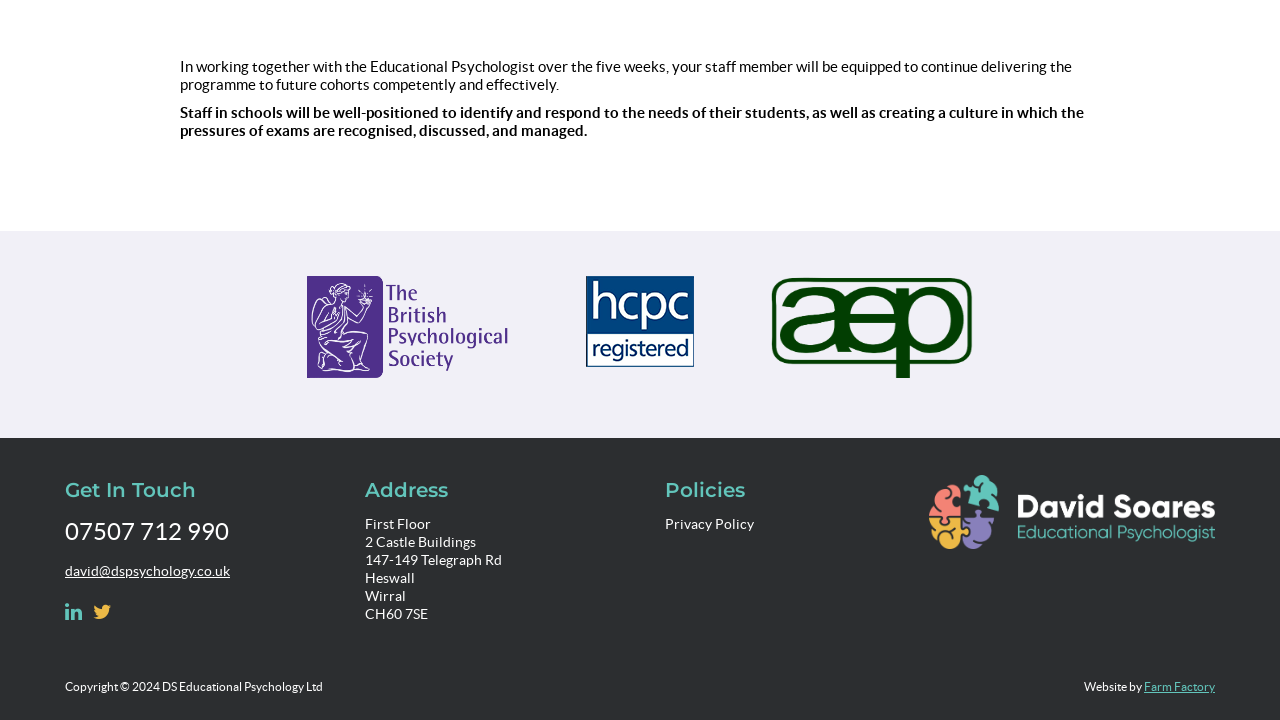What is the copyright year? Analyze the screenshot and reply with just one word or a short phrase.

2024